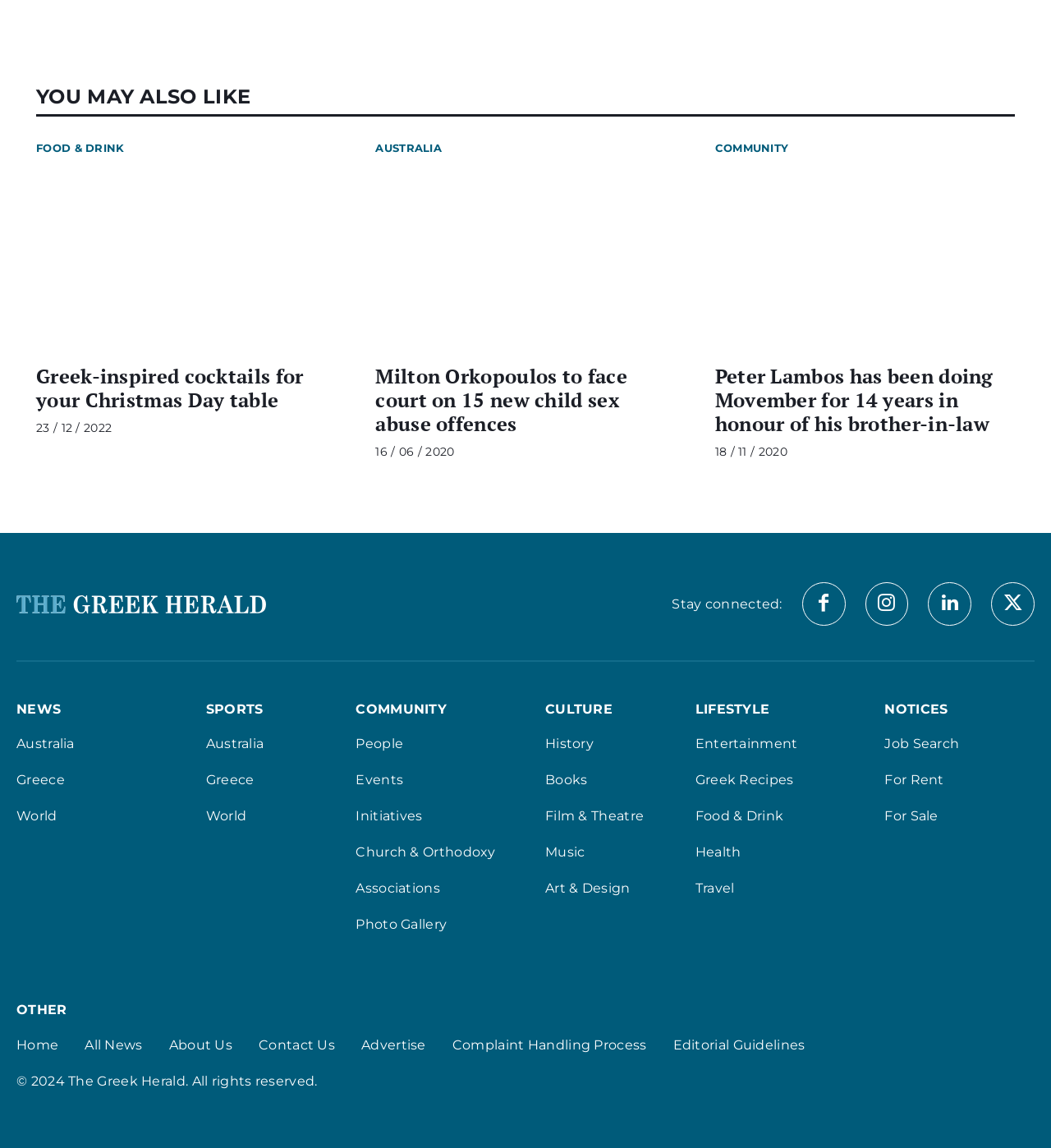Identify the bounding box coordinates of the clickable section necessary to follow the following instruction: "Visit the 'NEWS' section". The coordinates should be presented as four float numbers from 0 to 1, i.e., [left, top, right, bottom].

[0.016, 0.611, 0.158, 0.625]